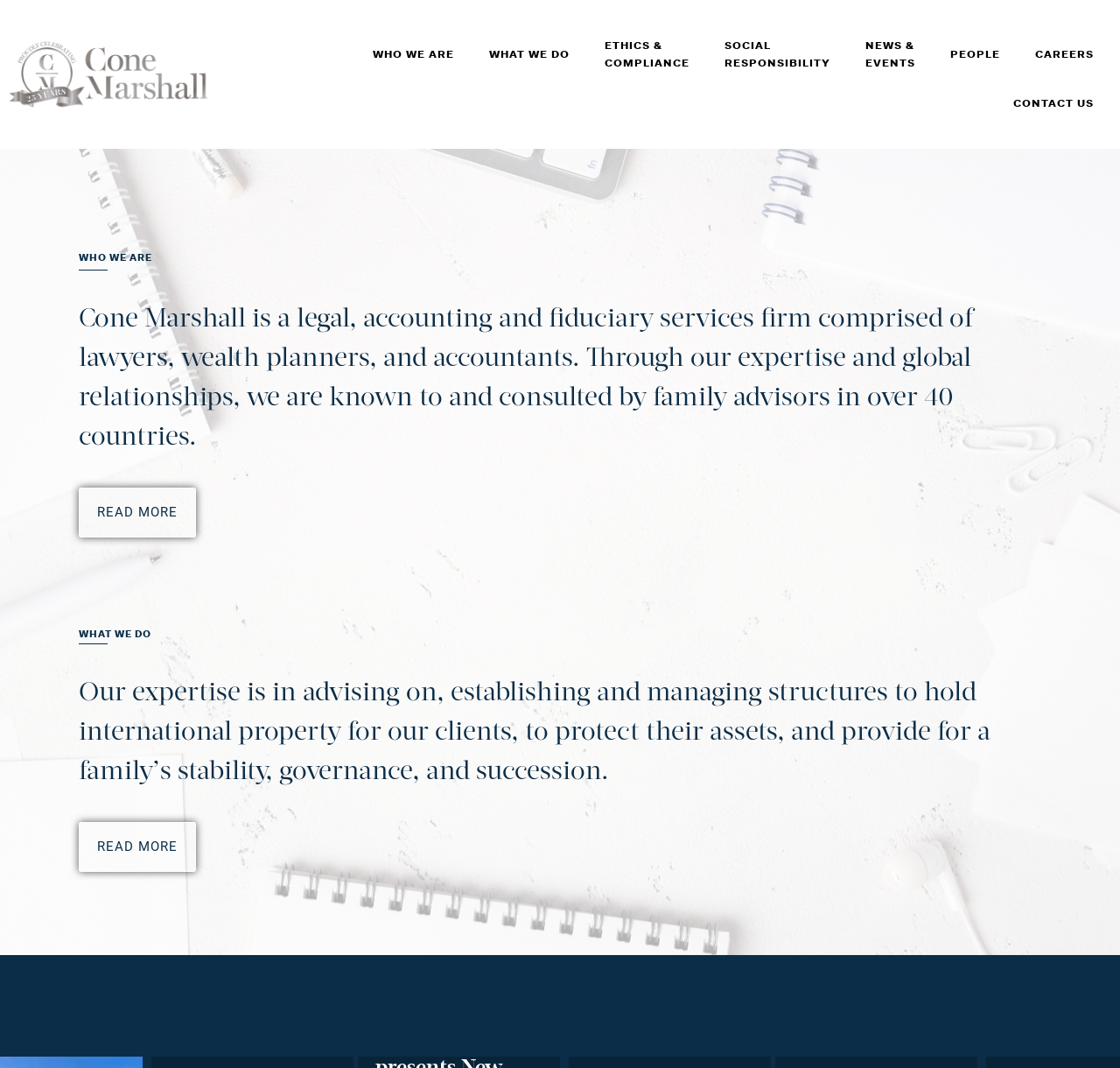Can you give a comprehensive explanation to the question given the content of the image?
What is the profession of the people who work at Cone Marshall?

The webpage describes Cone Marshall as a firm comprised of lawyers, wealth planners, and accountants, which suggests that these are the professions of the people who work at the firm.